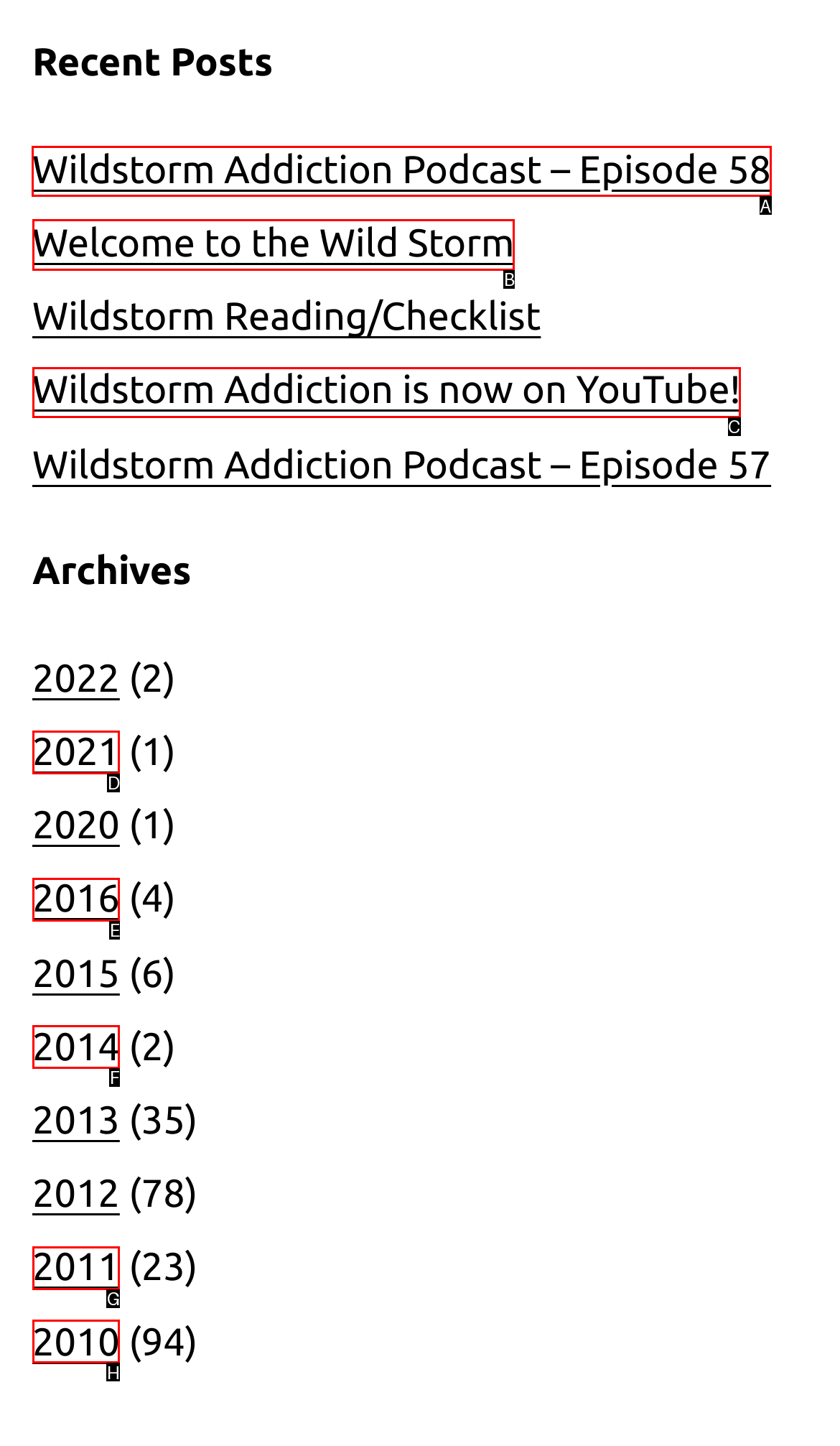Tell me which one HTML element I should click to complete the following instruction: listen to Wildstorm Addiction Podcast – Episode 58
Answer with the option's letter from the given choices directly.

A